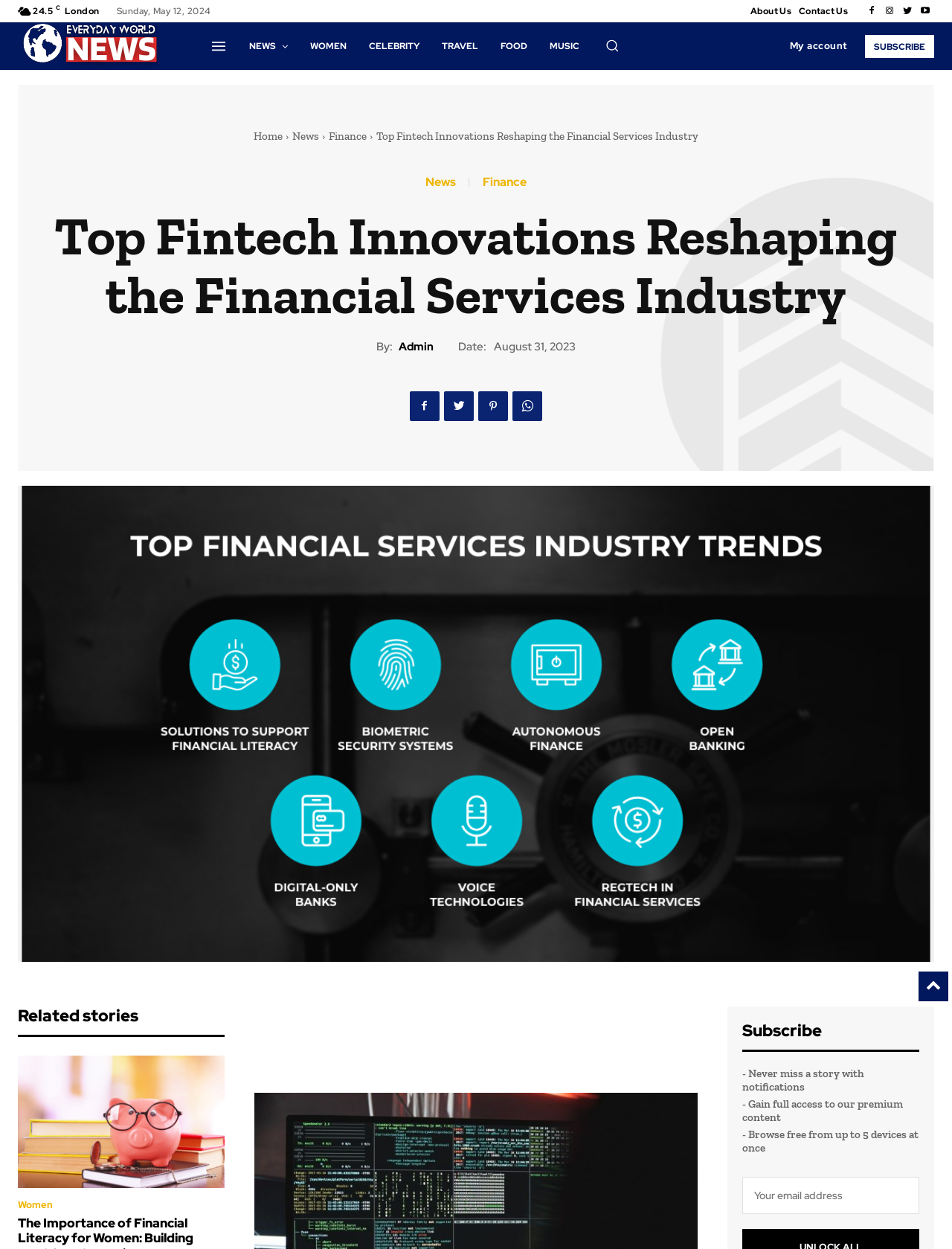Give a concise answer using one word or a phrase to the following question:
What is the category of the article?

Finance